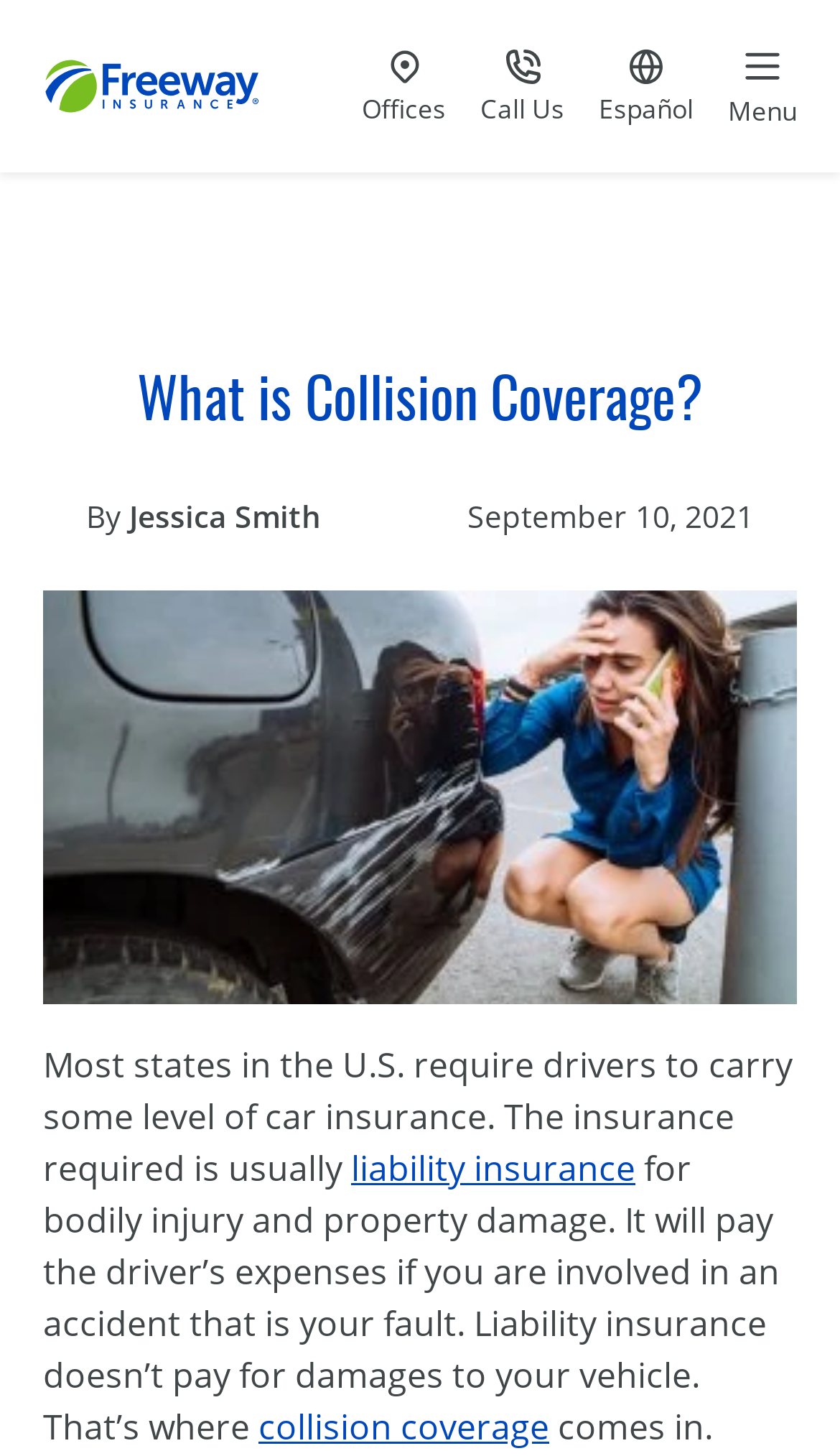Offer a detailed account of what is visible on the webpage.

The webpage is about collision insurance coverage, specifically discussing its importance and benefits. At the top left corner, there is a Freeway Insurance logo, accompanied by several links, including "Skip to main content", "Visit our Offices", "Call Us at 800-777-5620", and "Go to site in Spanish / Español". On the top right corner, there is a button to open the main menu.

Below the top section, there is a heading "What is Collision Coverage?" followed by the author's name, "Jessica Smith", and the date "September 10, 2021". 

On the left side of the page, there is an image of a worried woman talking on the phone next to a damaged car, which takes up a significant portion of the page. 

To the right of the image, there is a block of text that explains the importance of car insurance, specifically liability insurance, which covers bodily injury and property damage. The text also introduces collision coverage, which pays for damages to one's own vehicle in an accident. There are two links within the text, "liability insurance" and "collision coverage", which provide additional information on these topics.